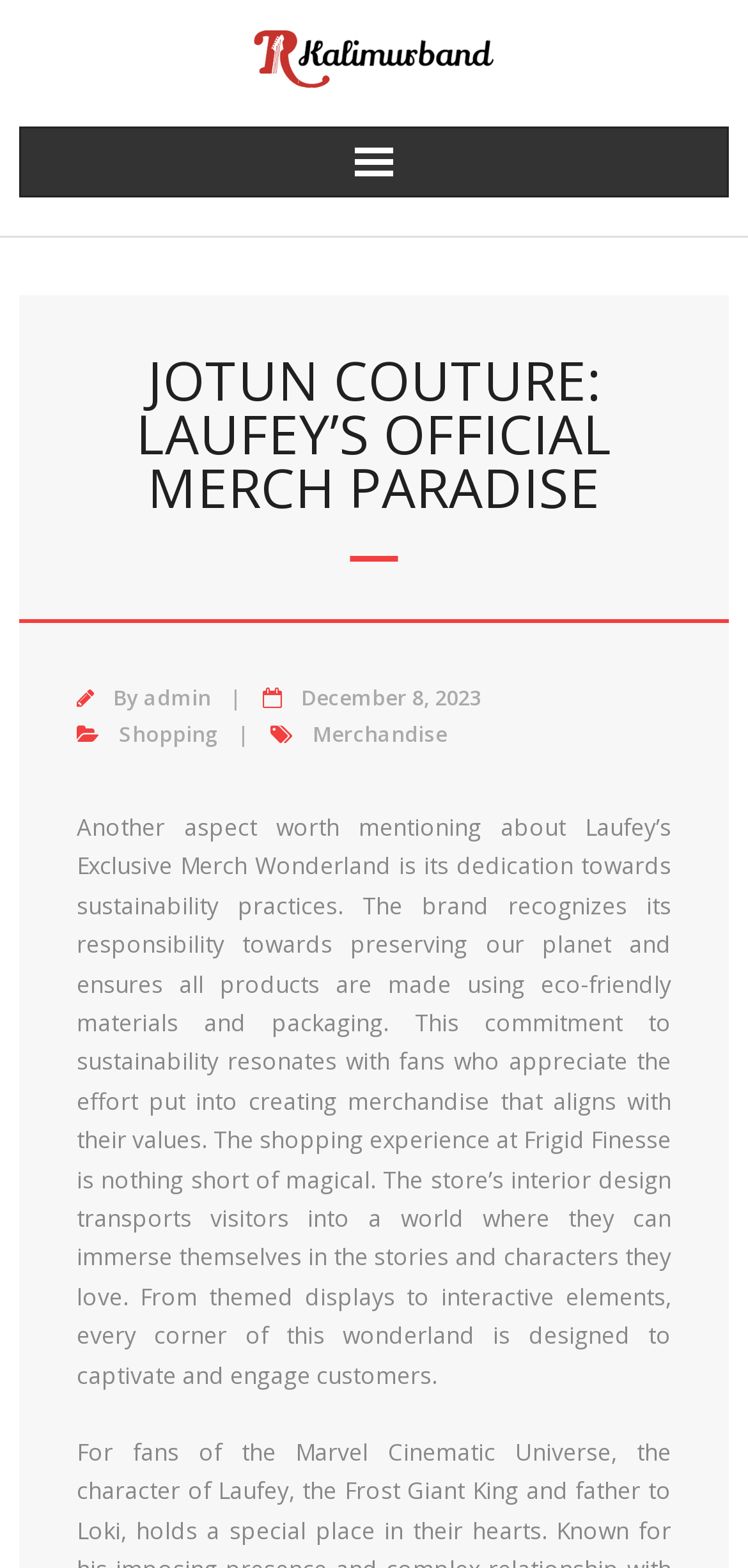Use a single word or phrase to answer the following:
What kind of materials are used in the products?

Eco-friendly